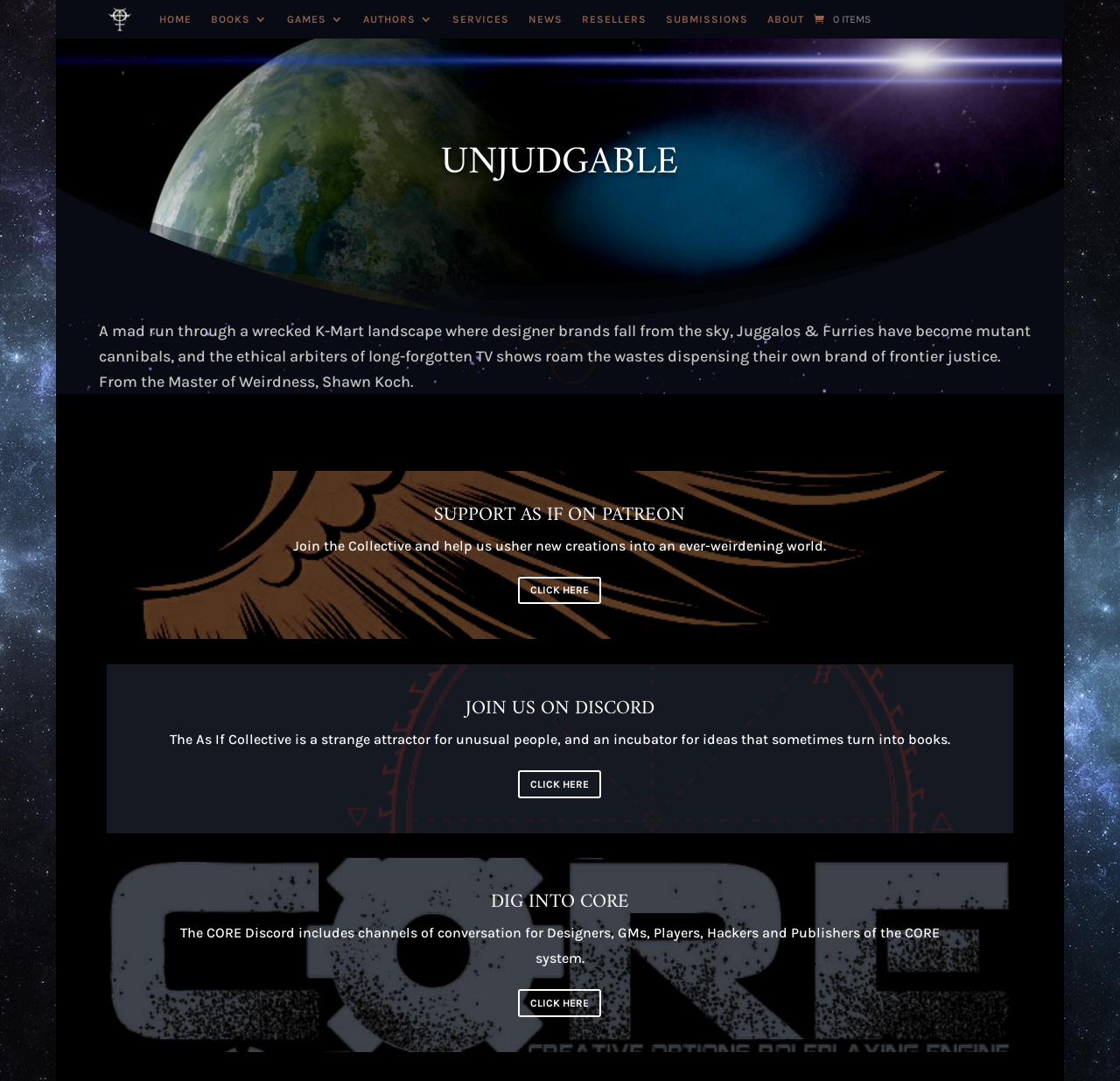Respond to the question below with a concise word or phrase:
How many links are there to join Discord?

2